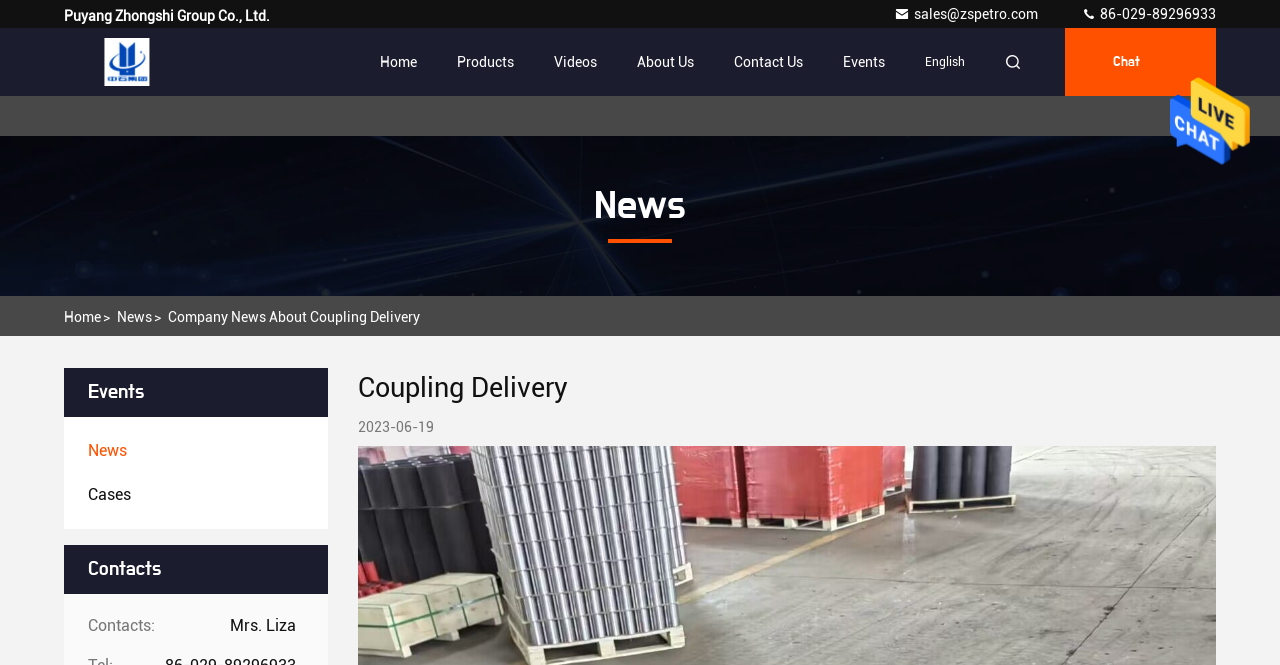Kindly determine the bounding box coordinates for the area that needs to be clicked to execute this instruction: "Go to home page".

[0.297, 0.042, 0.326, 0.144]